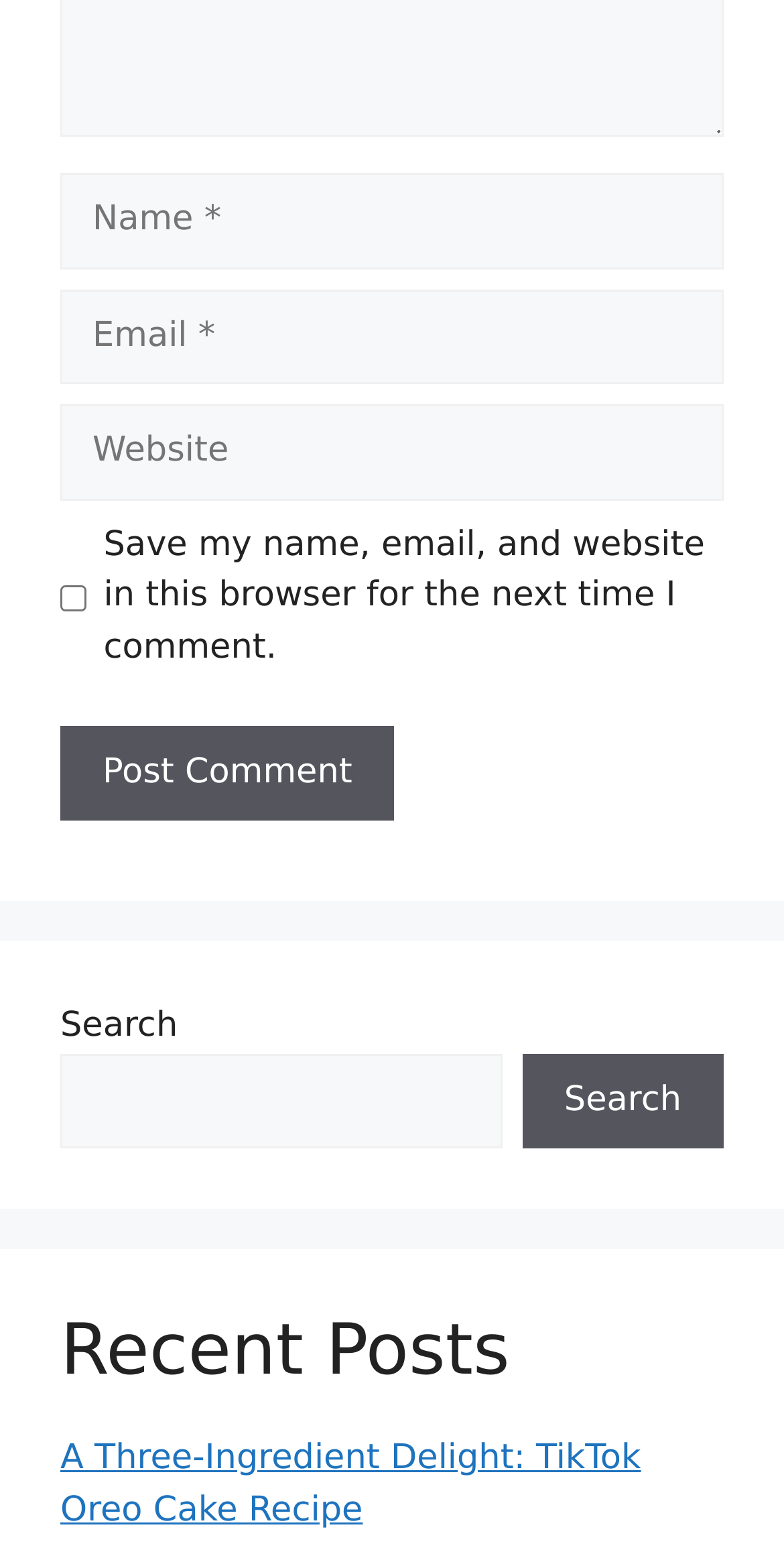Please provide a one-word or phrase answer to the question: 
What is the purpose of the search box?

Search website